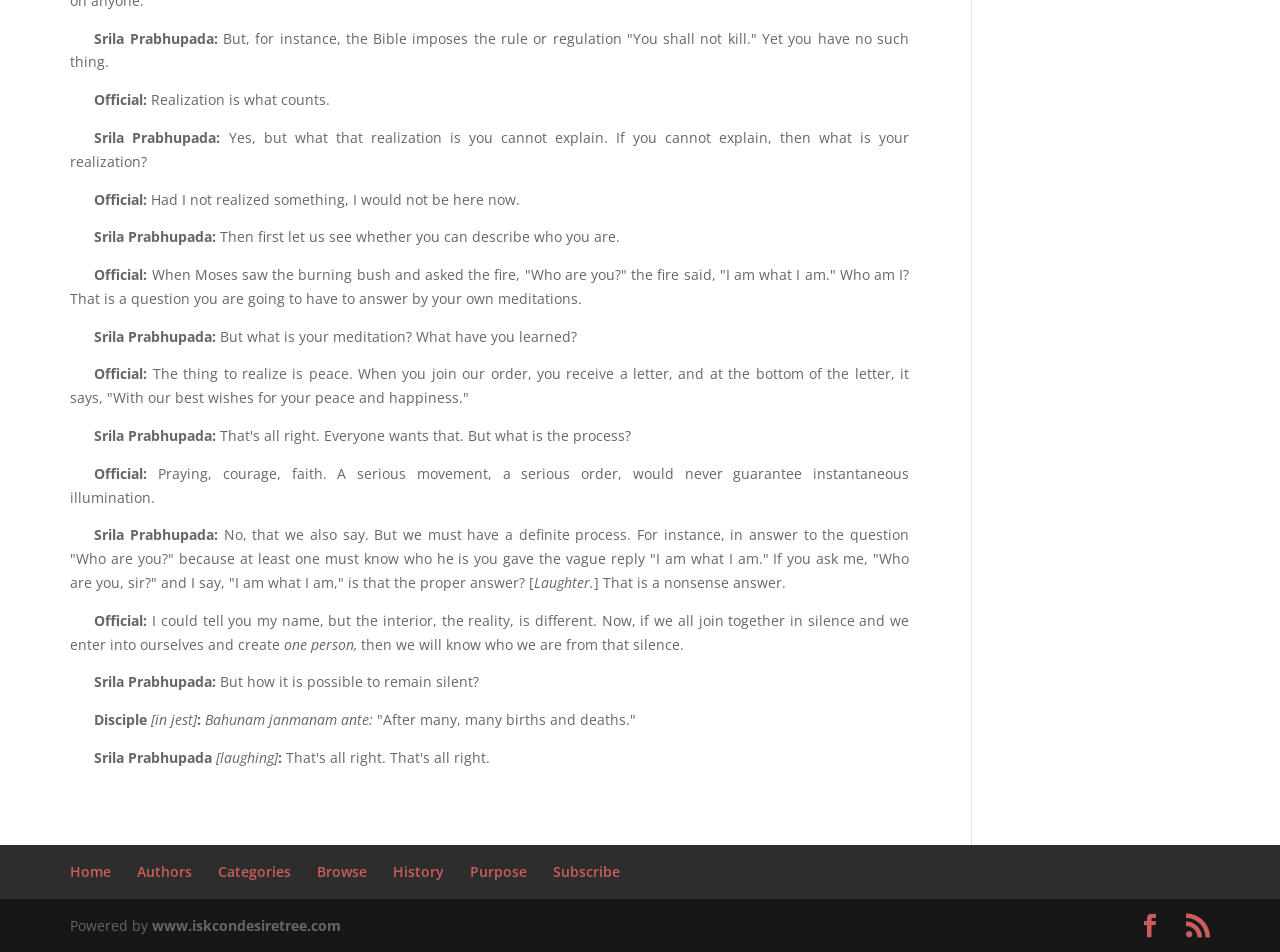Find the bounding box coordinates of the element to click in order to complete the given instruction: "Click on the 'Powered by' link."

[0.119, 0.962, 0.267, 0.982]